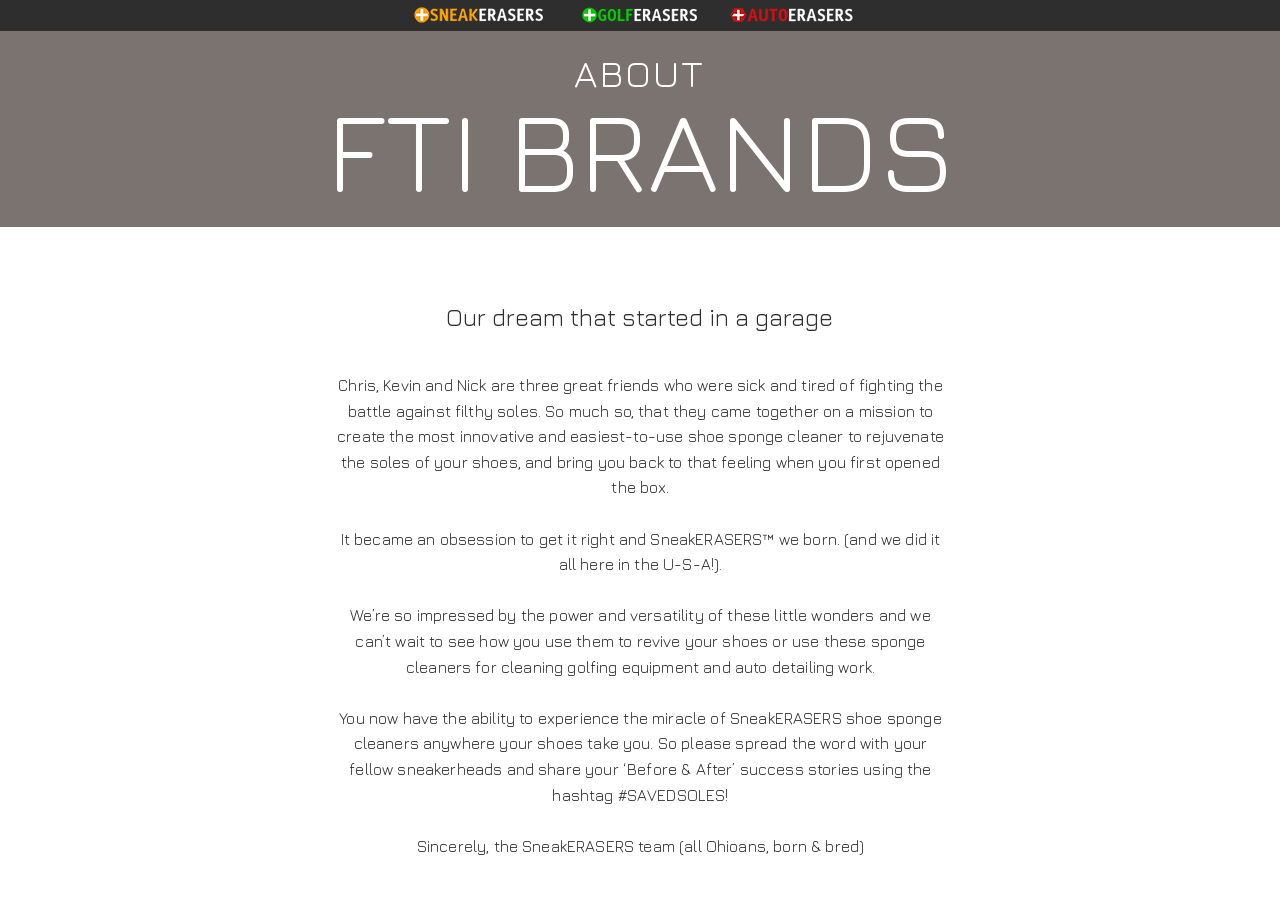What are the sponge cleaners used for?
Please describe in detail the information shown in the image to answer the question.

The sponge cleaners are used for cleaning shoes, golfing equipment, and auto detailing work, as mentioned in the text 'or use these sponge cleaners for cleaning golfing equipment and auto detailing work'.